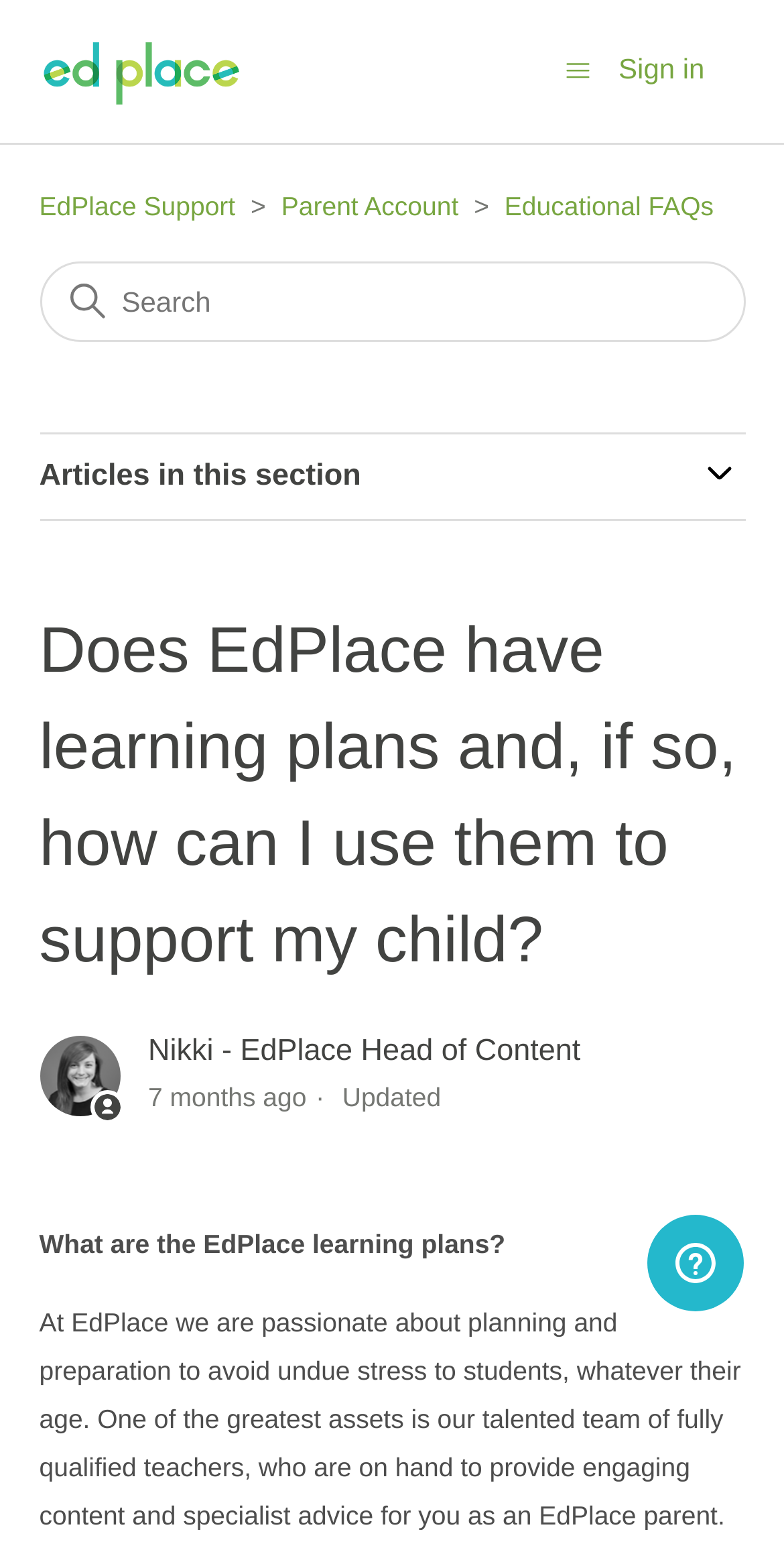What is the name of the person who wrote the article?
Please provide a single word or phrase as the answer based on the screenshot.

Nikki